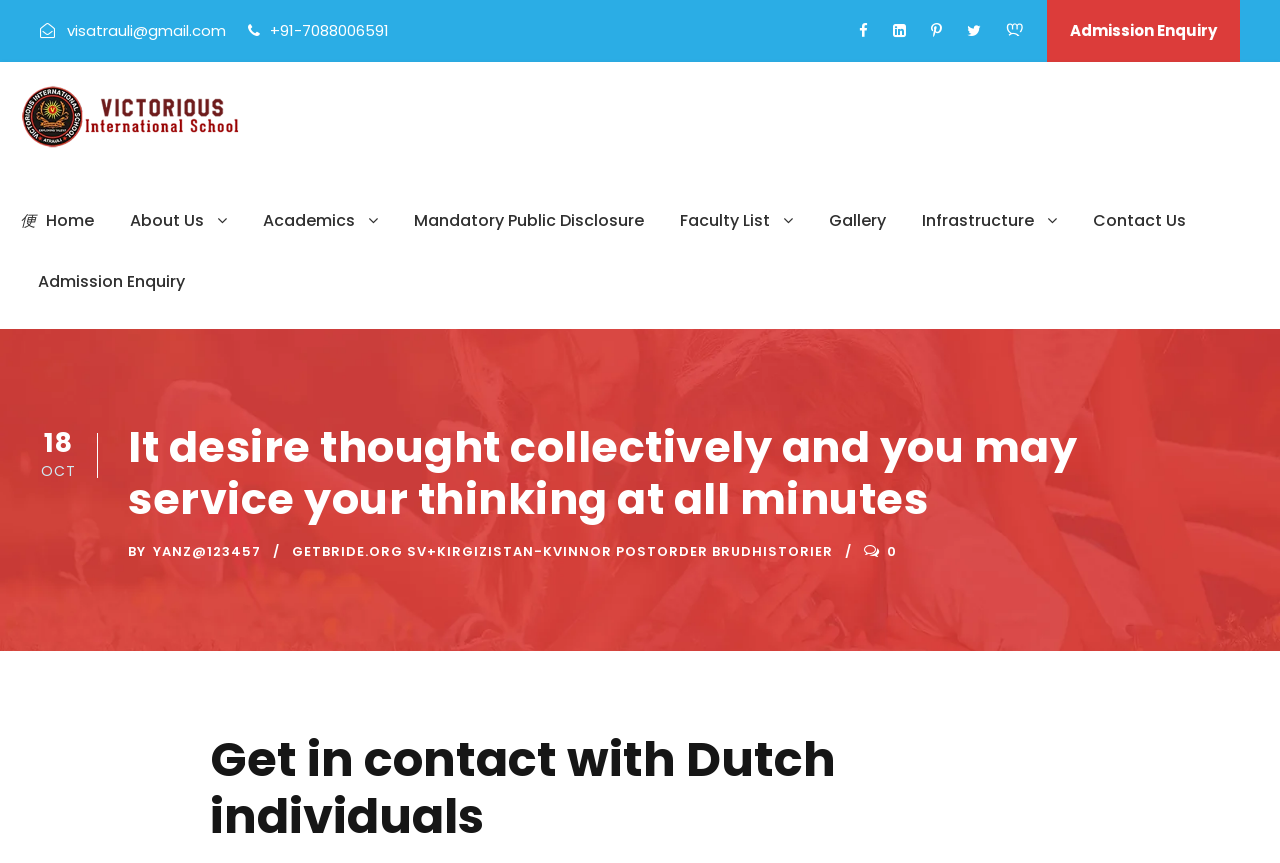What is the contact email?
Look at the image and answer the question with a single word or phrase.

visatrauli@gmail.com